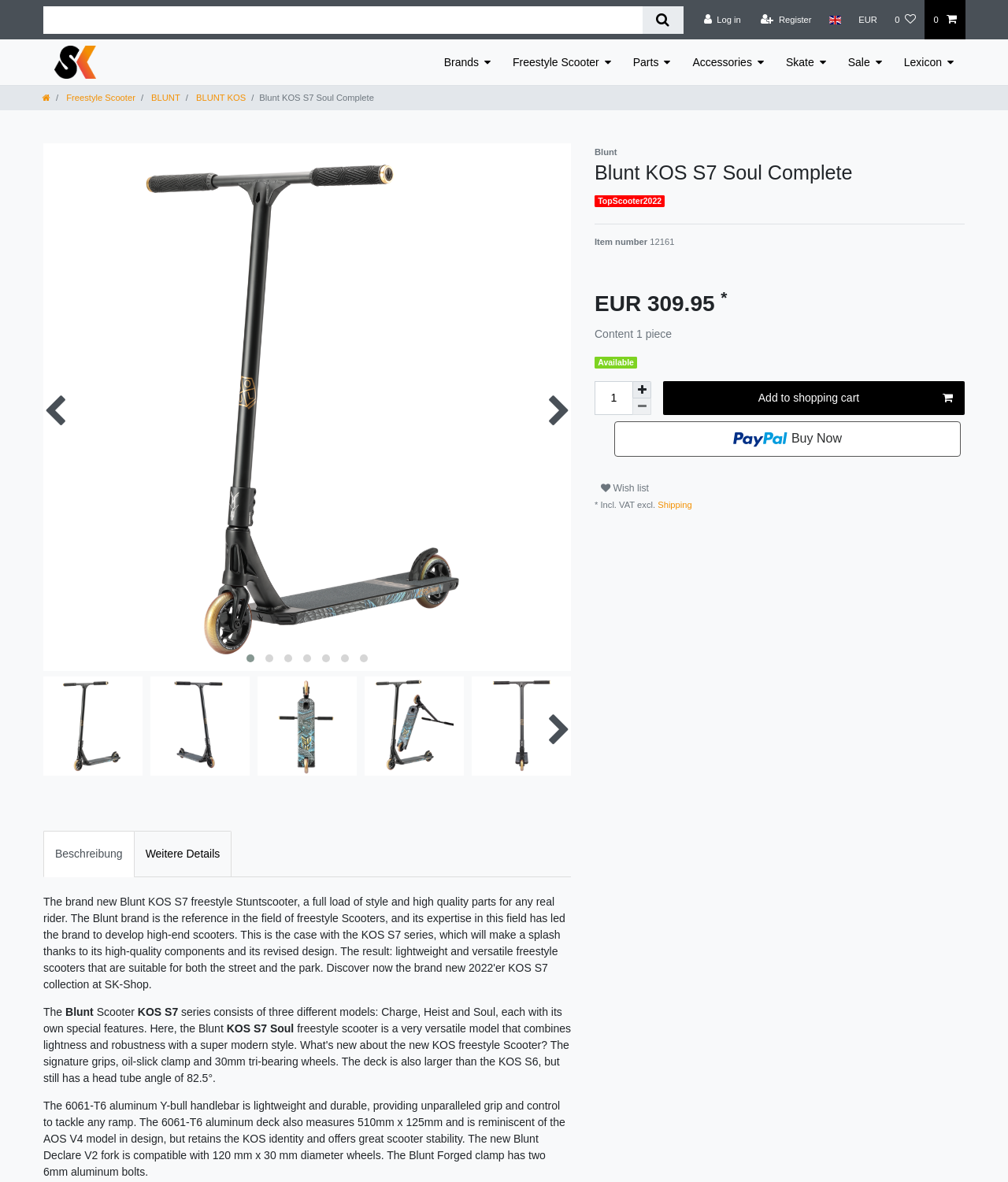Determine the bounding box coordinates of the target area to click to execute the following instruction: "Add to shopping cart."

[0.658, 0.323, 0.957, 0.351]